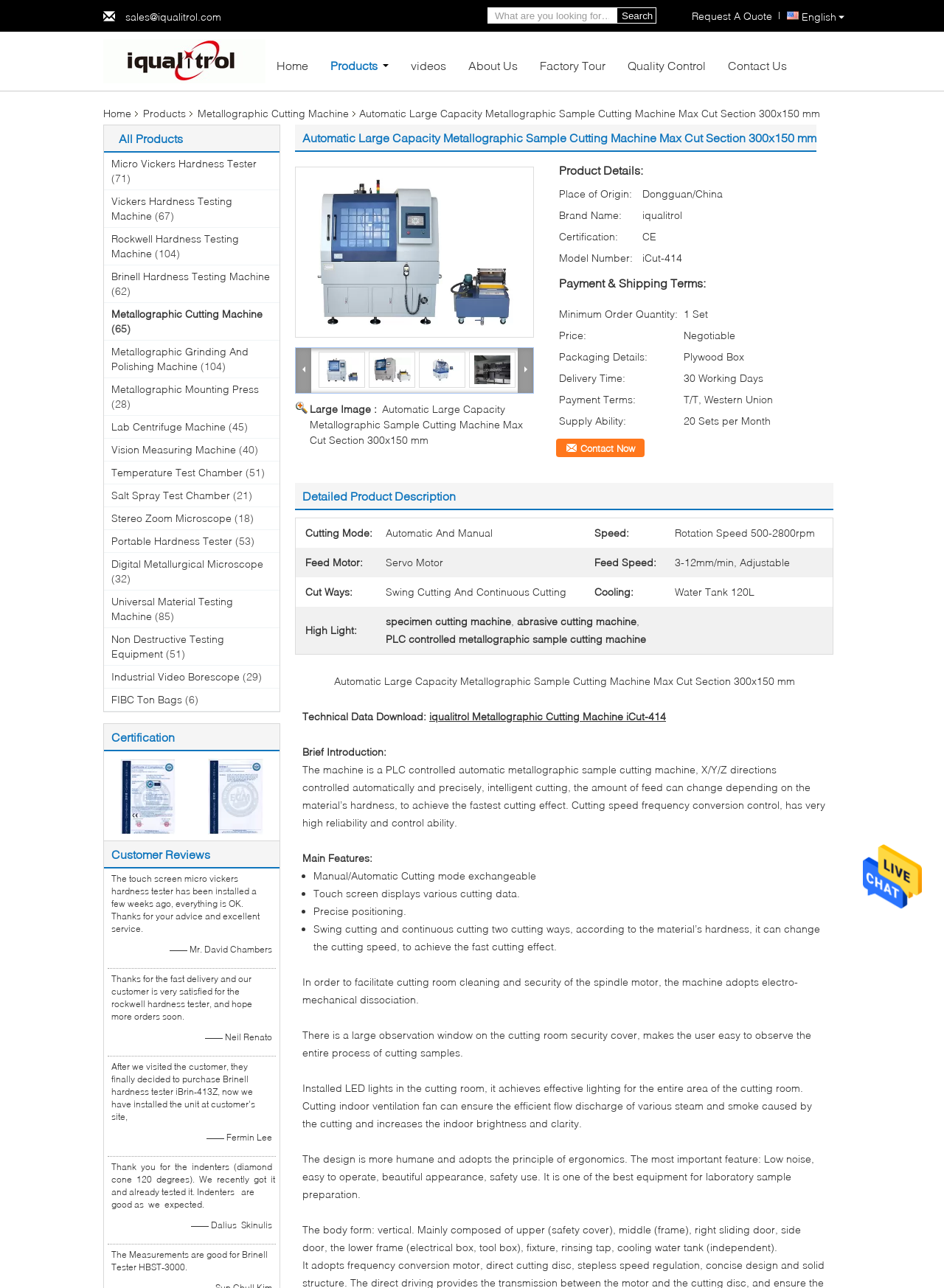Please answer the following query using a single word or phrase: 
What is the purpose of the 'Request A Quote' button?

To request a price quote